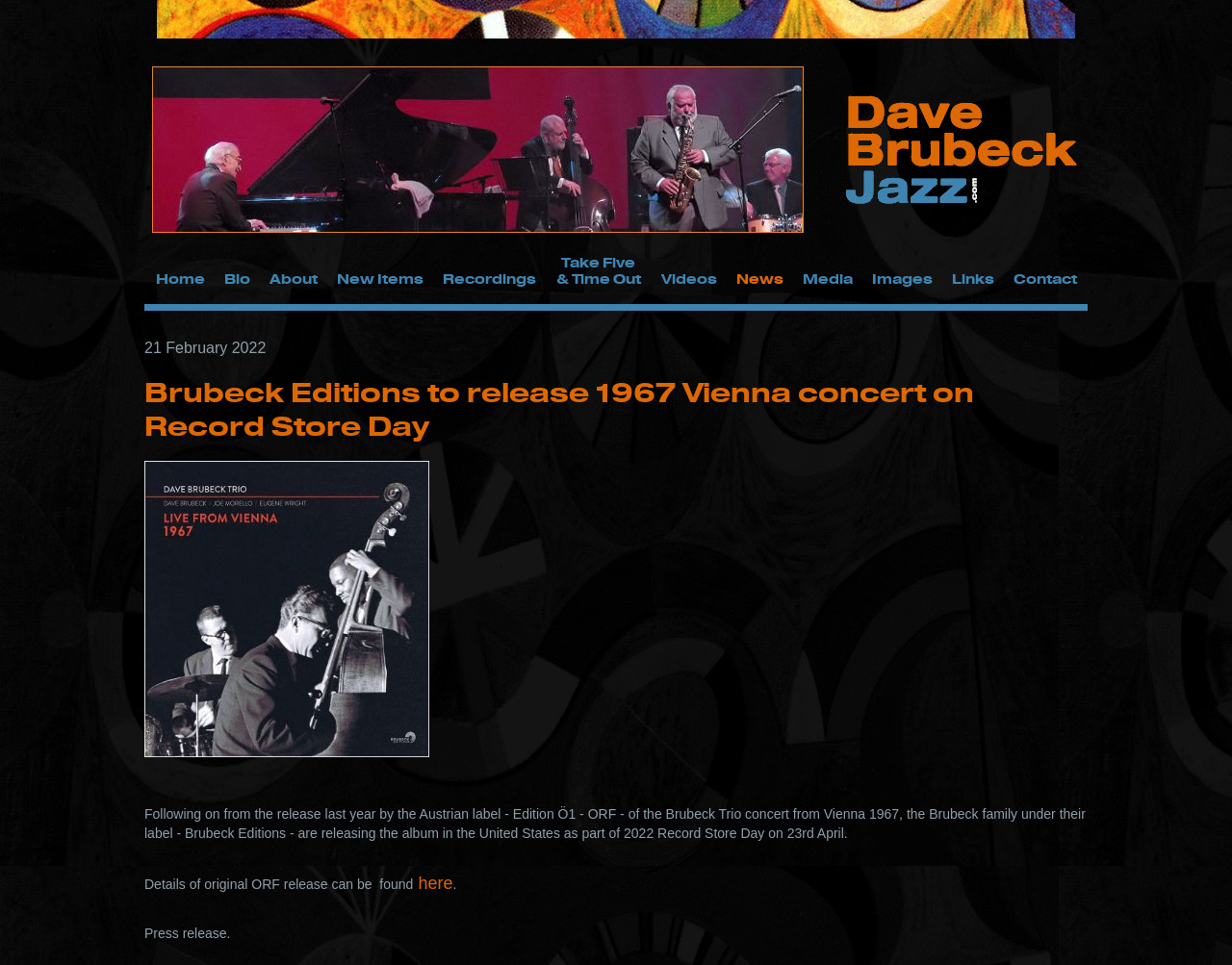Explain the contents of the webpage comprehensively.

This webpage is dedicated to providing news updates on Dave Brubeck, a renowned jazz musician. At the top of the page, there are two images, one on the left and one on the right, which are likely logos or icons related to Dave Brubeck or his music. Below these images, there is a navigation menu consisting of nine links: Home, Bio, About, New Items, Recordings, Take Five & Time Out, Videos, News, and Media, followed by Images and Links, and finally Contact. Each link has a corresponding shortcut key.

The main content of the page is a news article with the title "Brubeck Editions to release 1967 Vienna concert on Record Store Day" in a large font. The article is dated February 21, 2022, and is accompanied by an image on the left, which appears to be a promotional image for Record Store Day. The article announces the release of a concert album by Brubeck Editions, the Brubeck family's label, as part of Record Store Day on April 23rd, 2022. The text provides details about the album and mentions a previous release by the Austrian label Edition Ö1 - ORF. There is also a link to find more information about the original ORF release. The article concludes with a press release statement.